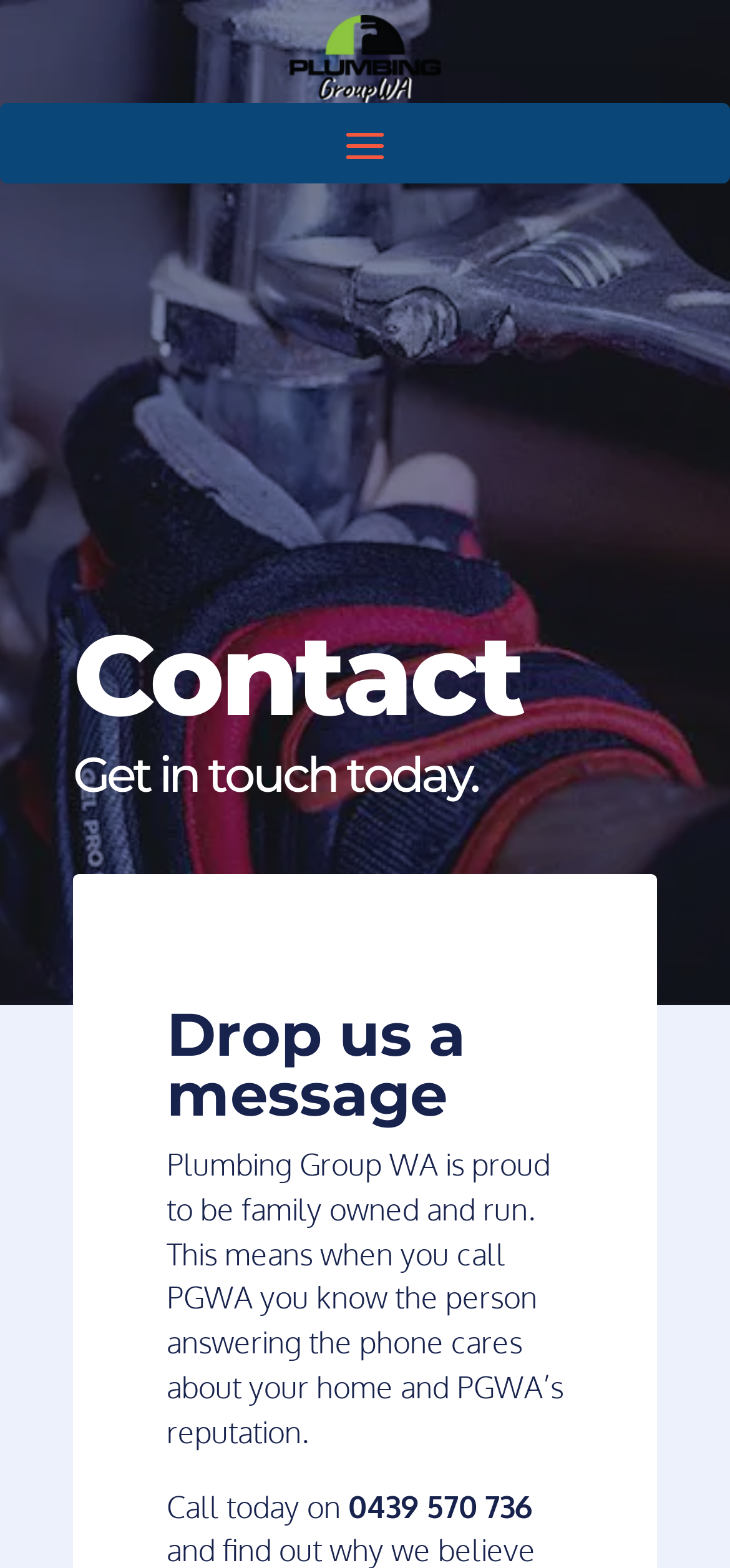What is the relationship between the caller and the person answering the phone?
Analyze the image and provide a thorough answer to the question.

I found this information by reading the text on the webpage. The text states '...you know the person answering the phone cares about your home and PGWA’s reputation.' which answers the question.